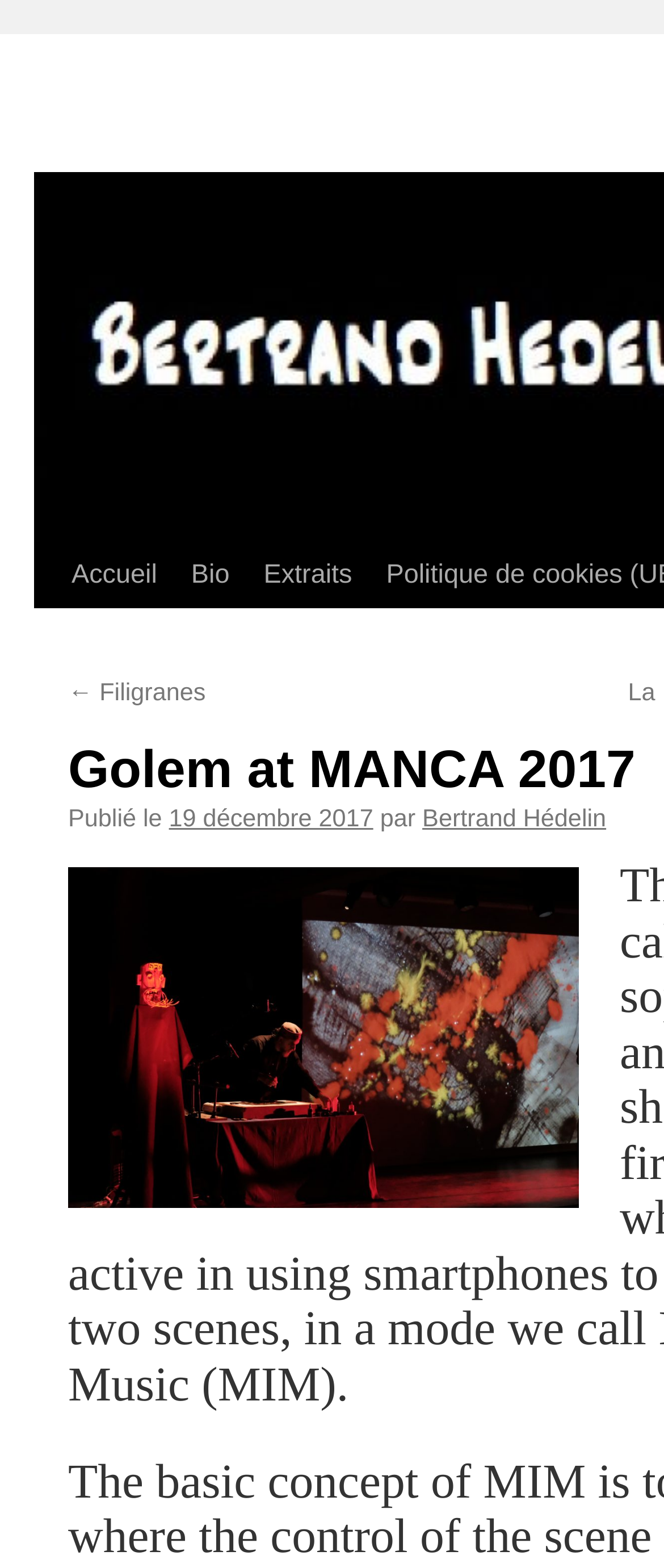Highlight the bounding box coordinates of the element you need to click to perform the following instruction: "go to previous page."

[0.103, 0.434, 0.31, 0.451]